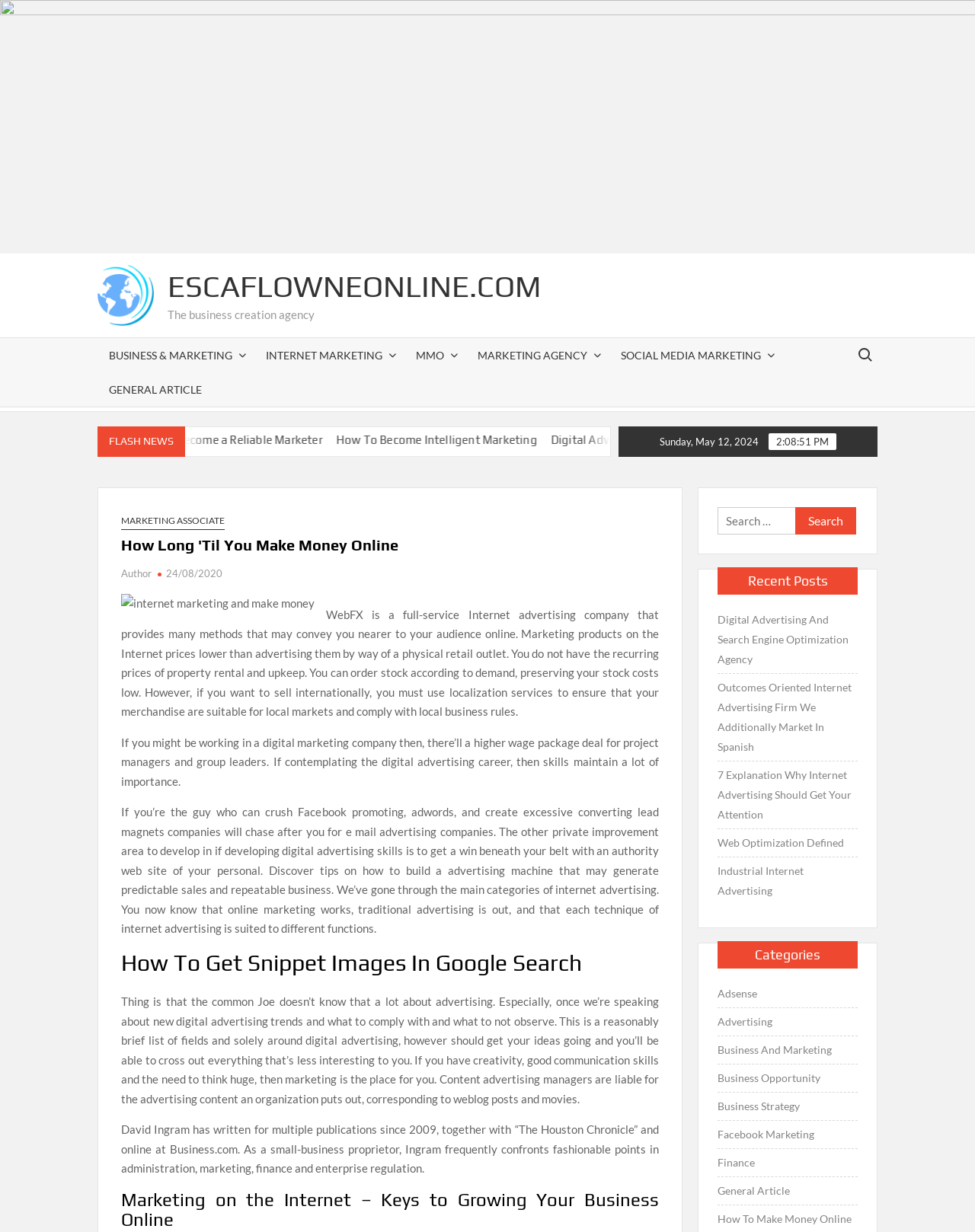Explain the webpage in detail, including its primary components.

This webpage is about online marketing and making money online. At the top, there is a logo and a link to the website "escaflowneonline.com" on the left, and a navigation menu with several links to different categories, including "BUSINESS & MARKETING", "INTERNET MARKETING", and "SOCIAL MEDIA MARKETING", on the right. Below the navigation menu, there is a search bar with a button to search for specific content.

The main content of the webpage is divided into several sections. The first section is titled "FLASH NEWS" and has two headings, "How To Become Intelligent Marketing" and "Digital Advertising And Search Engine Optimization Agency", with links to read more about each topic.

Below the "FLASH NEWS" section, there is a section with a date "Sunday, May 12, 2024" and a heading "How Long 'Til You Make Money Online". This section has several paragraphs of text discussing the benefits of online marketing, including lower costs and the ability to target a specific audience. There is also an image related to internet marketing and making money online.

The next section is titled "Recent Posts" and has several links to recent articles, including "Digital Advertising And Search Engine Optimization Agency", "Outcomes Oriented Internet Advertising Firm We Additionally Market In Spanish", and "7 Explanation Why Internet Advertising Should Get Your Attention".

Finally, there is a section titled "Categories" with links to different categories, including "Adsense", "Advertising", "Business And Marketing", and "How To Make Money Online".